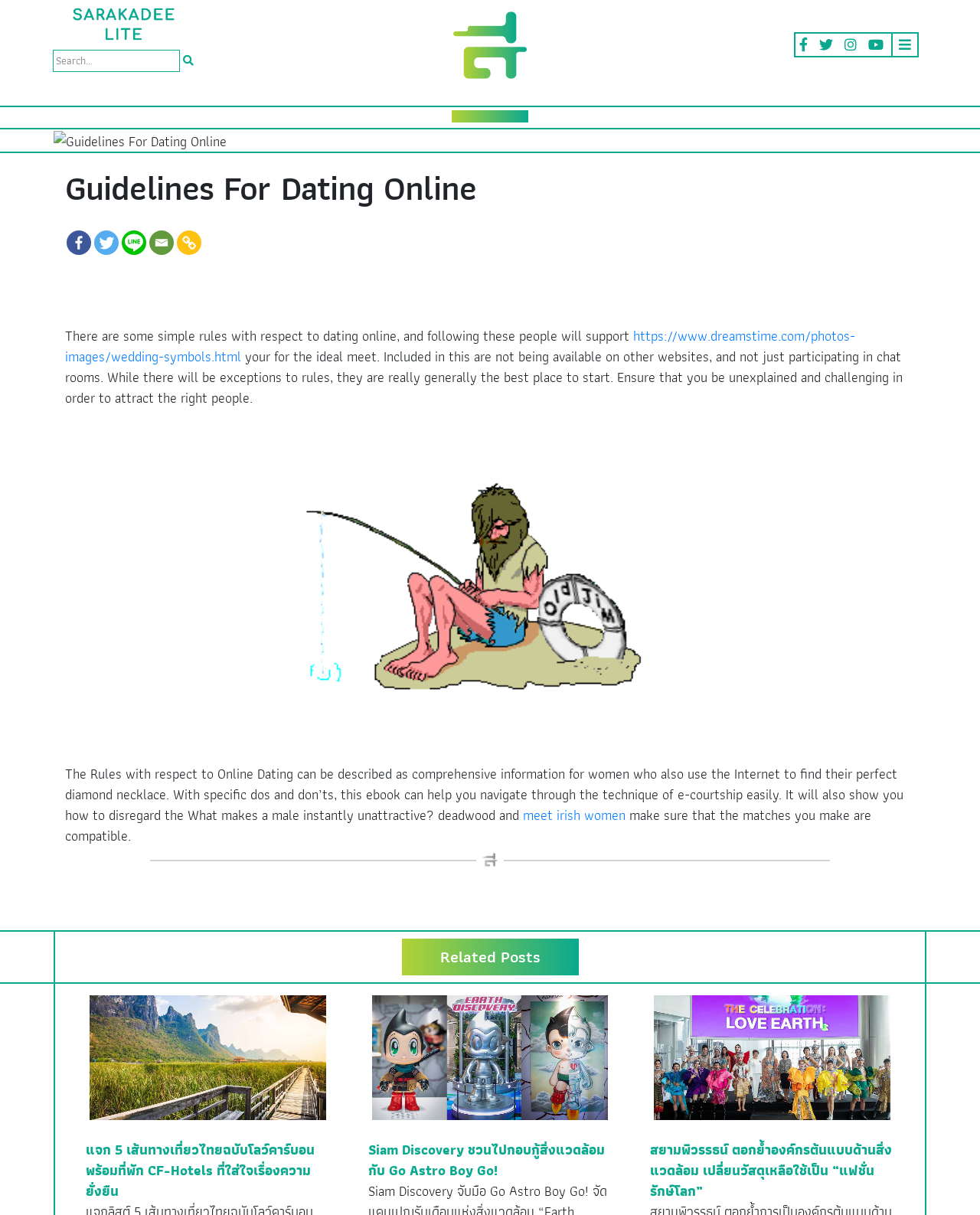Determine the bounding box for the described UI element: "https://www.dreamstime.com/photos-images/wedding-symbols.html".

[0.066, 0.267, 0.873, 0.303]